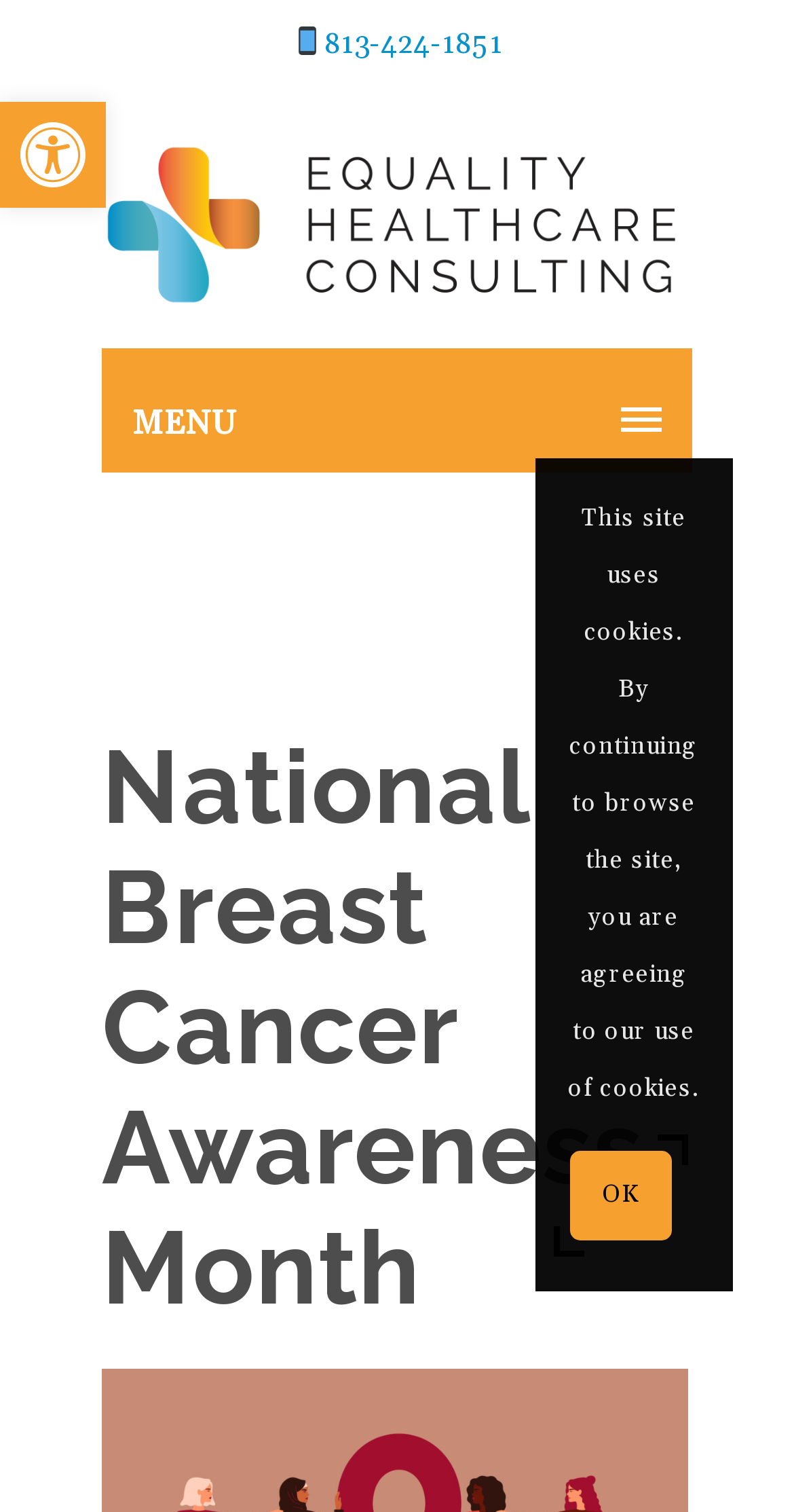Give a one-word or short phrase answer to the question: 
What is the logo of the company?

Equality Healthcare Consulting